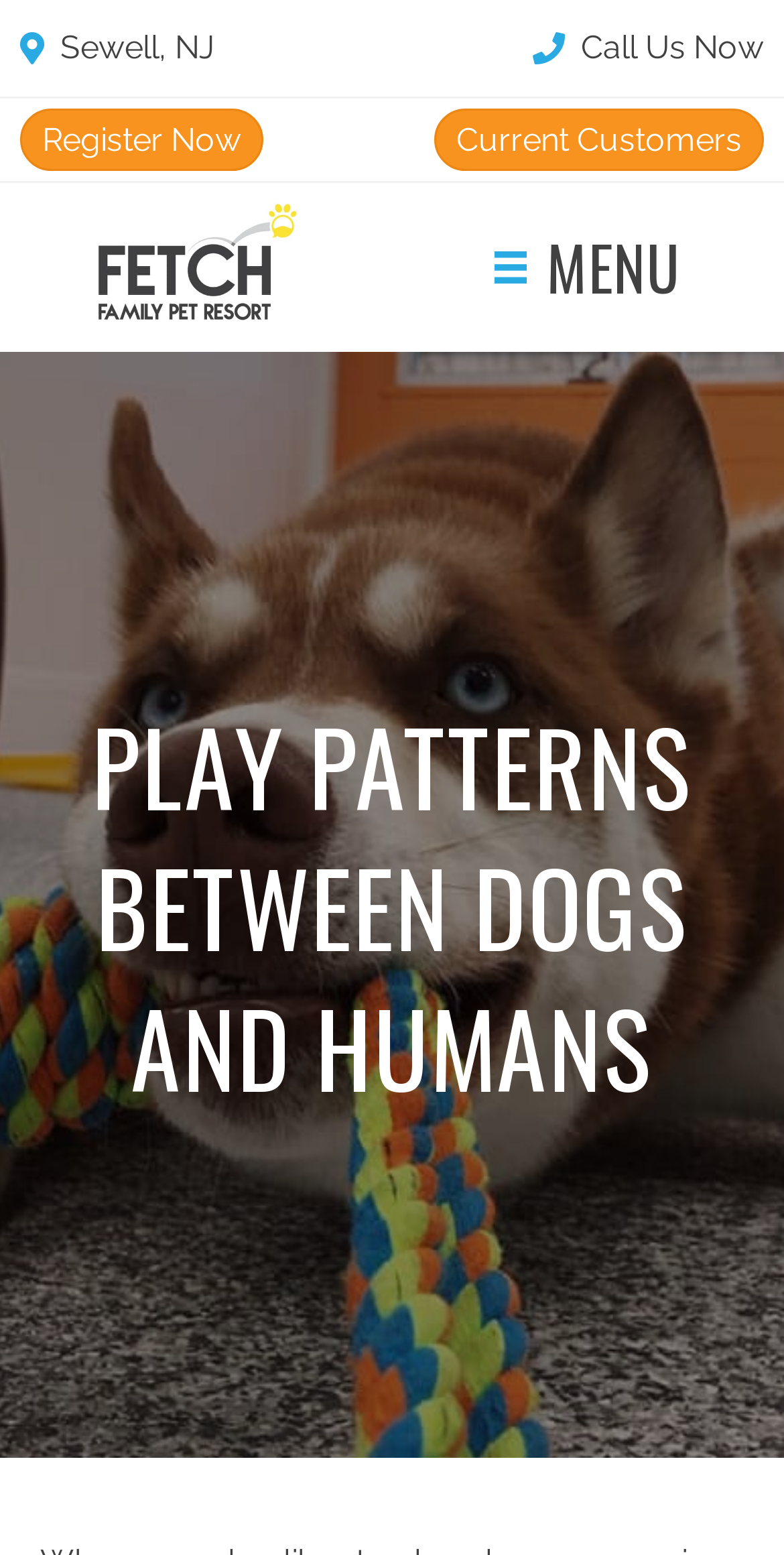What is the name of the pet resort?
From the details in the image, answer the question comprehensively.

I found the answer by looking at the link element with the text 'Fetch Family Pet Resort' and its corresponding image element with the same text, which suggests that it is the name of the pet resort.